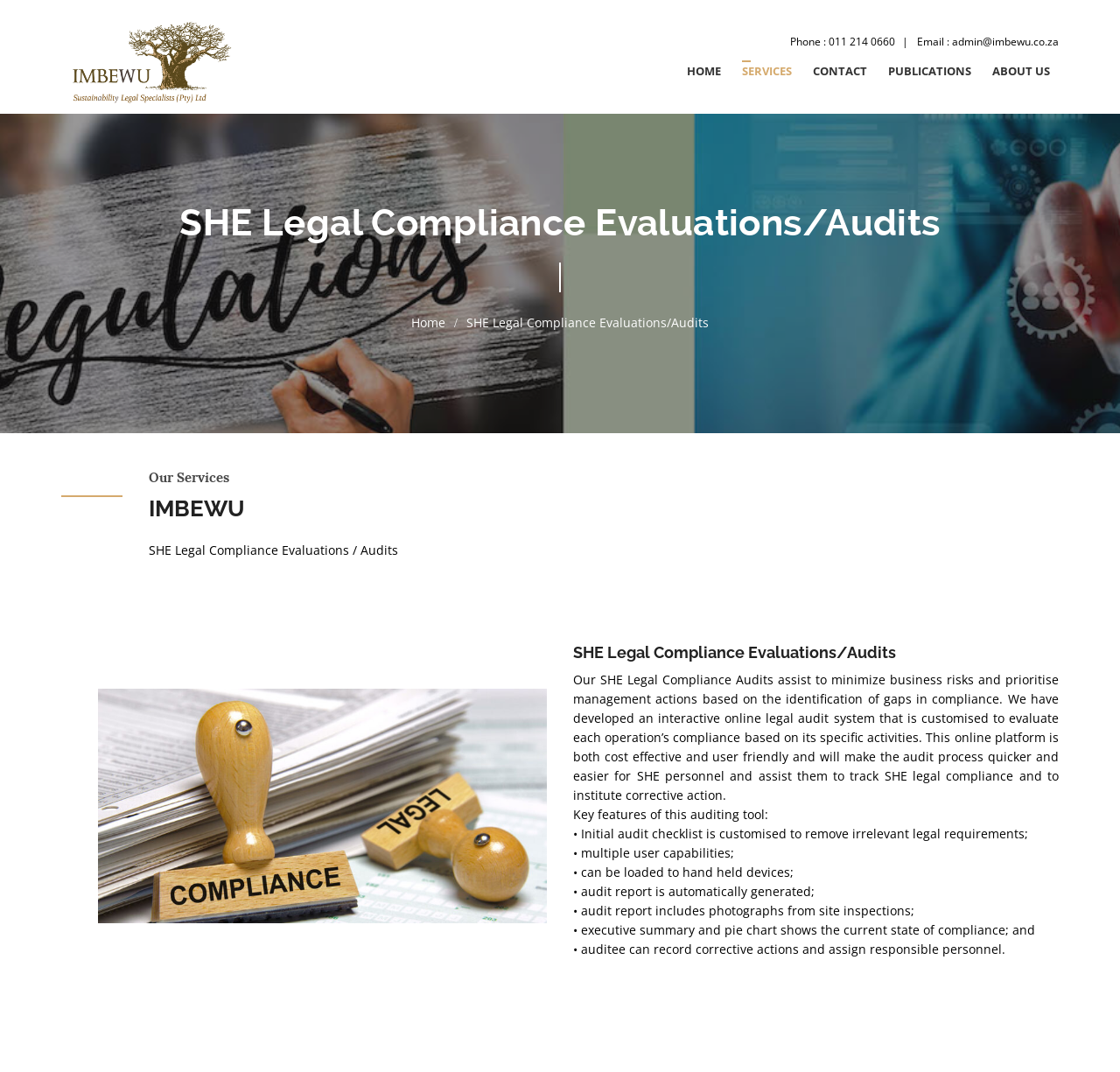Using a single word or phrase, answer the following question: 
What is the purpose of SHE Legal Compliance Audits?

Minimize business risks